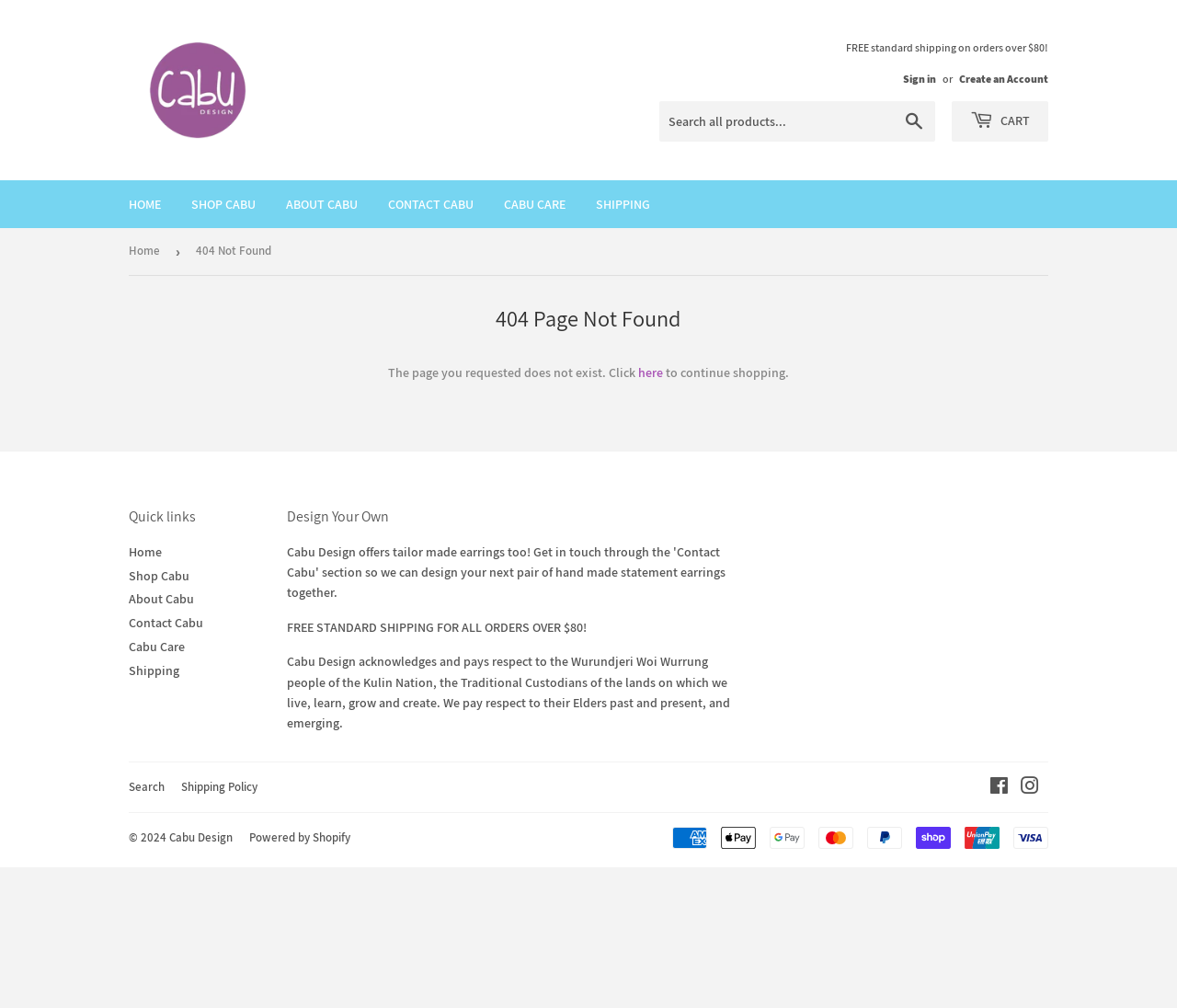Mark the bounding box of the element that matches the following description: "Cabu Care".

[0.109, 0.633, 0.157, 0.65]